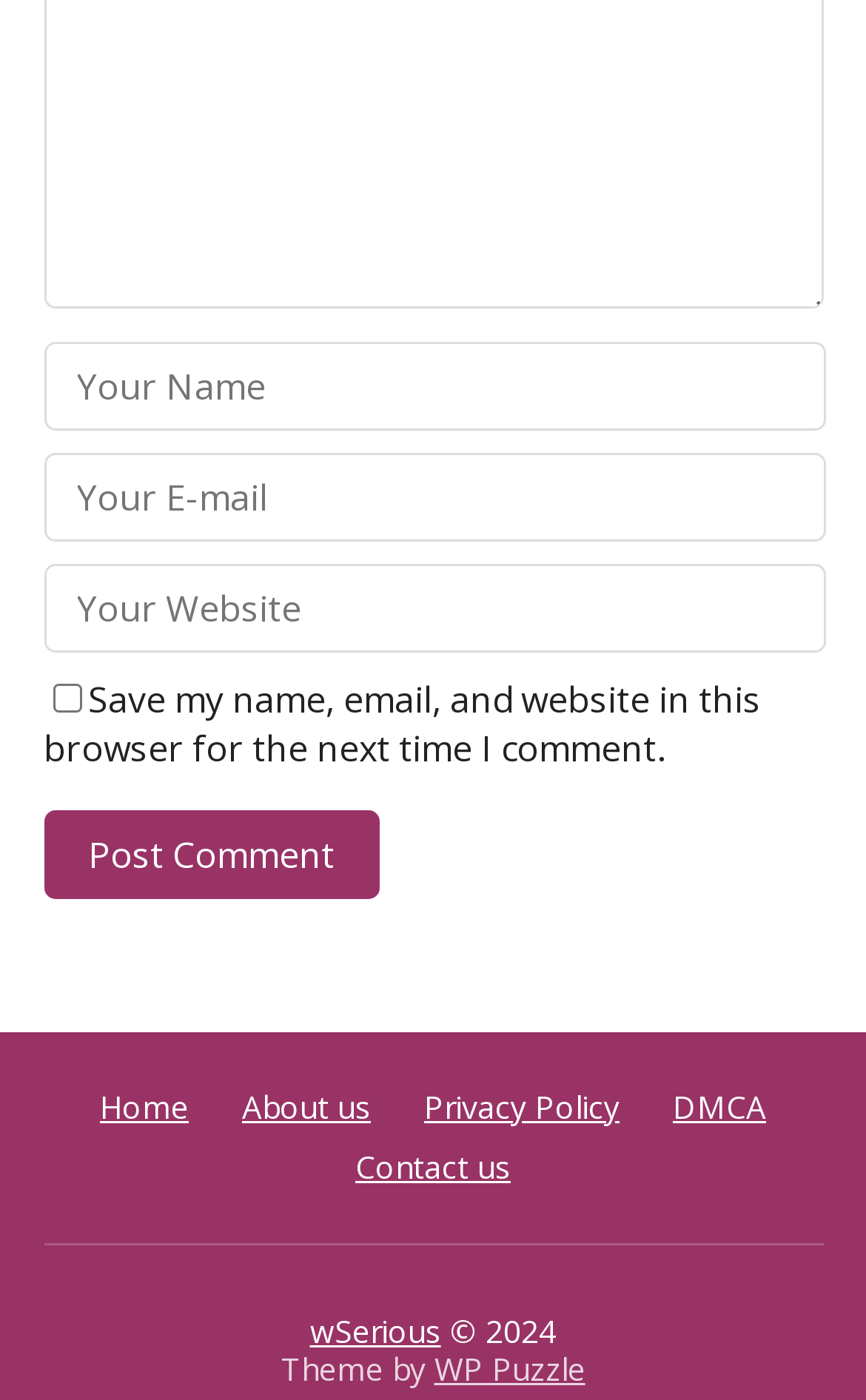Using the description: "Contact us", determine the UI element's bounding box coordinates. Ensure the coordinates are in the format of four float numbers between 0 and 1, i.e., [left, top, right, bottom].

[0.41, 0.819, 0.59, 0.849]